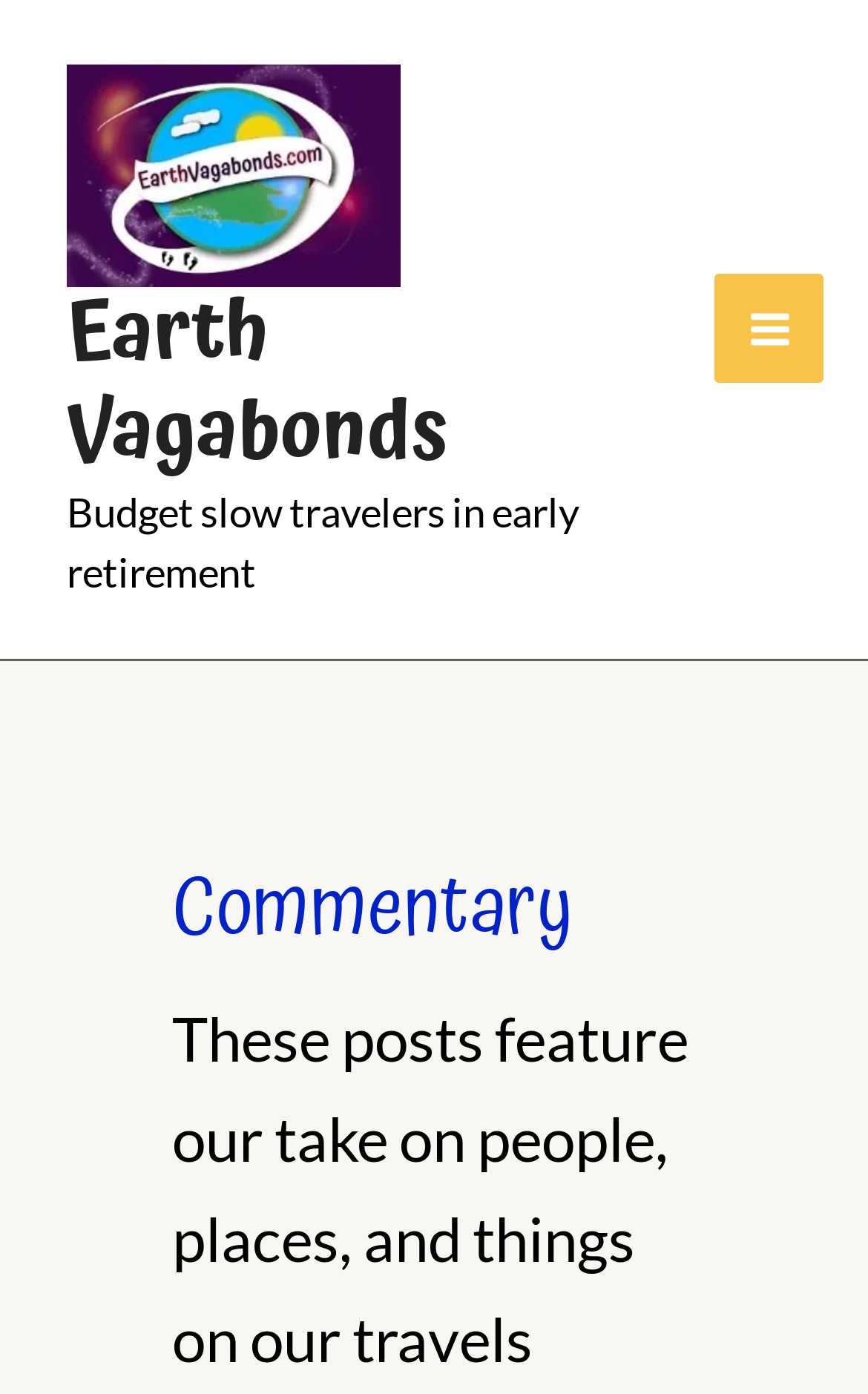Explain the webpage's layout and main content in detail.

The webpage is about the "Earth Vagabonds" and their commentary on their global budget slow travel experiences in early retirement. At the top left of the page, there is a link and an image, both labeled "Earth Vagabonds", which likely serve as a logo or branding element. Below this, there is another link with the same label, followed by a brief description "Budget slow travelers in early retirement".

On the top right side of the page, there is a button labeled "MAIN MENU" with an accompanying image. This button is not currently expanded.

The main content of the page is headed by a title "Commentary", which is positioned roughly in the middle of the page. This suggests that the page is an archive of commentary or blog posts from the Earth Vagabonds.